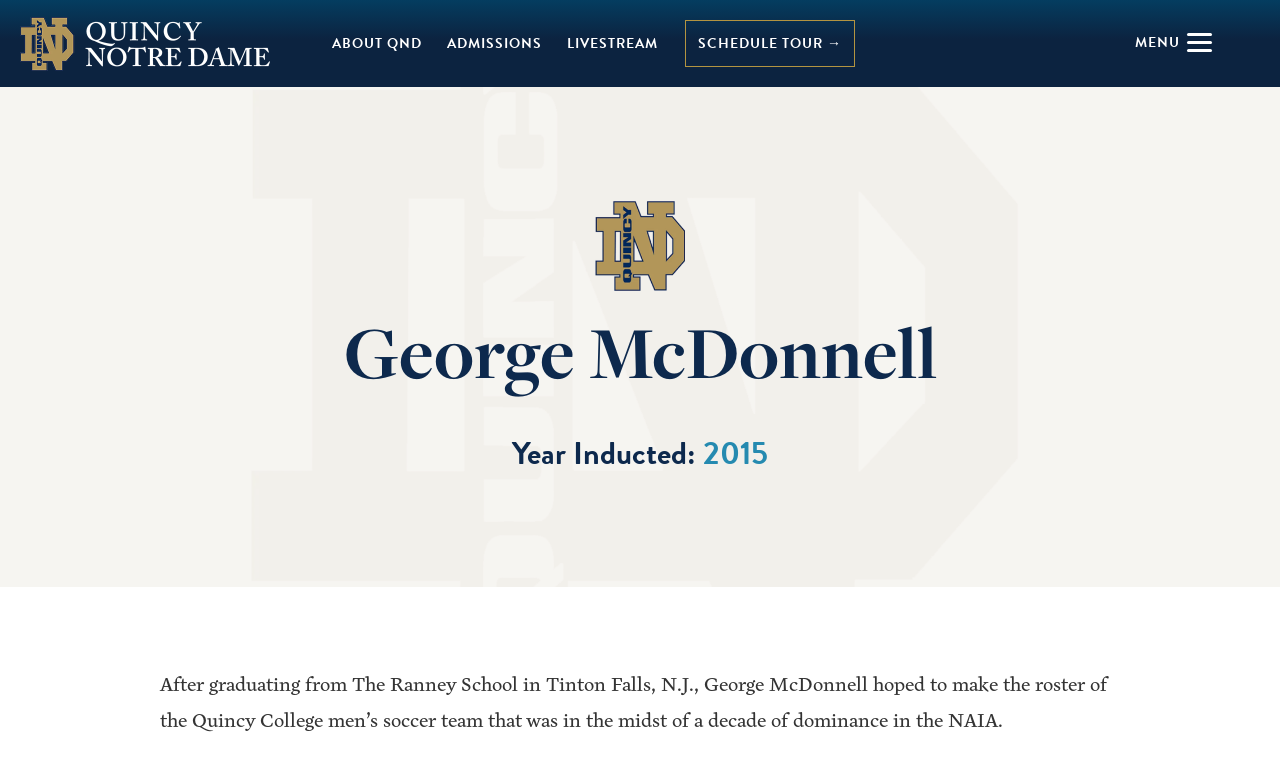Based on the visual content of the image, answer the question thoroughly: What is the year George McDonnell was inducted?

The answer can be found in the link element '2015' which is a part of the heading element 'Year Inducted: 2015', indicating the year of induction.